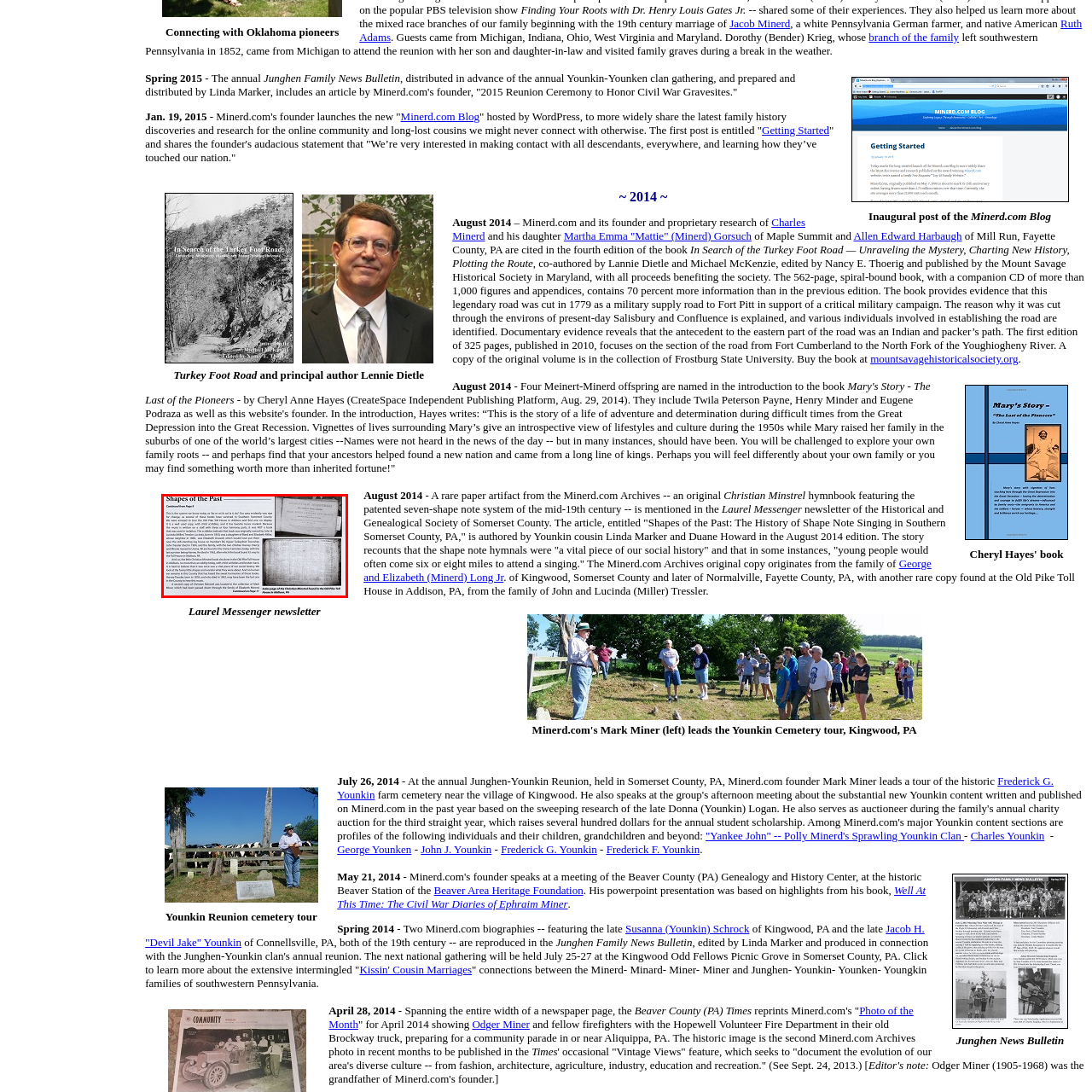Who are the authors of the article?
Look at the image highlighted by the red bounding box and answer the question with a single word or brief phrase.

Linda Marker and Duane Howard